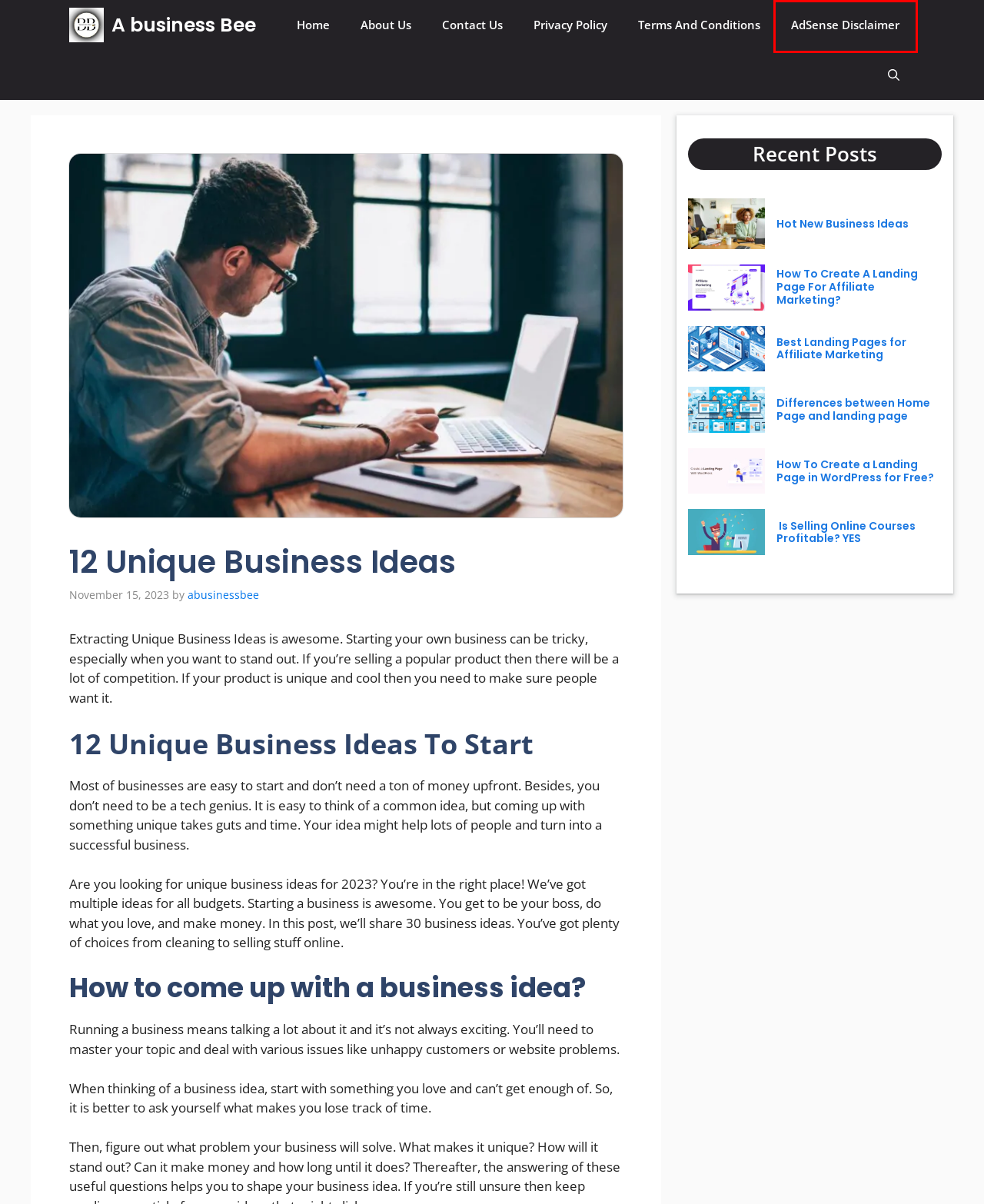Look at the screenshot of a webpage where a red bounding box surrounds a UI element. Your task is to select the best-matching webpage description for the new webpage after you click the element within the bounding box. The available options are:
A. Home - A business Bee
B. AdSense Disclaimer - A business Bee
C. 17 Hot New Business Ideas to Start
D. Contact Us - A business Bee
E. Best Landing Pages for Affiliate Marketing - A business Bee
F. Is Selling Online Courses Profitable? YES - A business Bee
G. How To Create A Free Landing Page For Affiliate Marketing?
H. Terms And Conditions - A business Bee

B